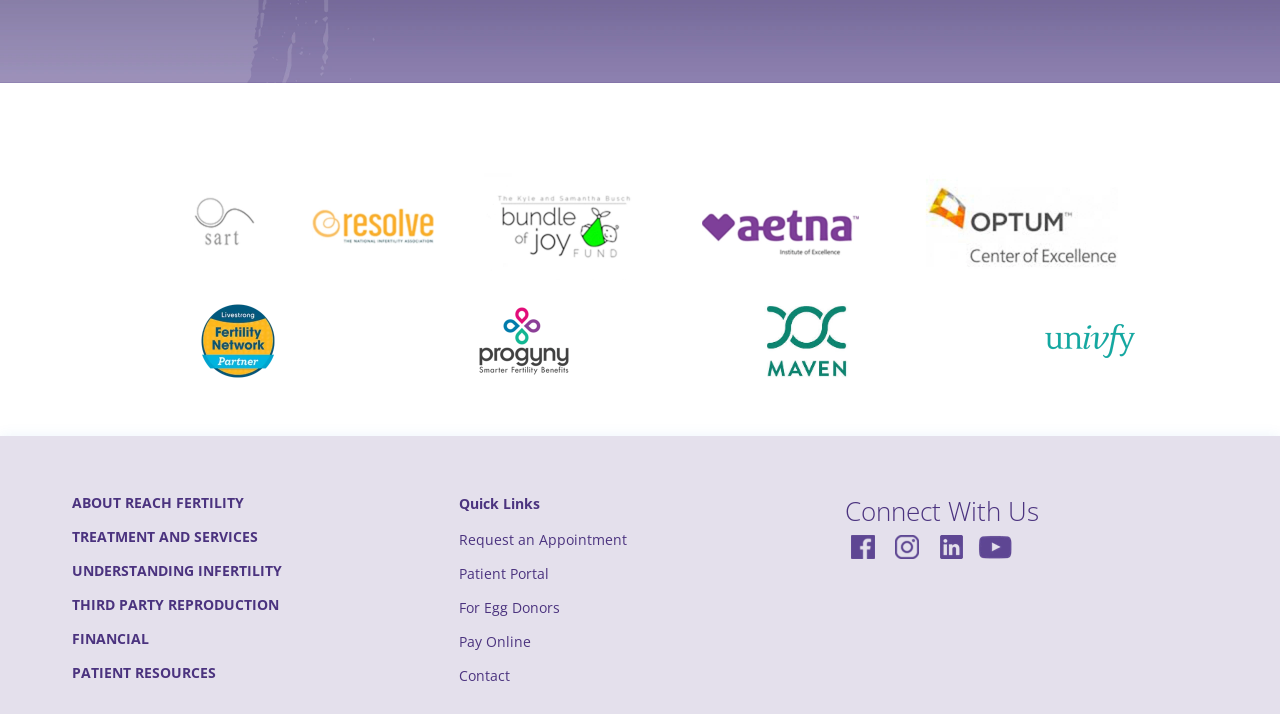What is the purpose of the 'Quick Links' section?
From the details in the image, answer the question comprehensively.

The 'Quick Links' section provides quick access to resources such as requesting an appointment, patient portal, and paying online, which can be inferred from the links listed under the 'Quick Links' heading.